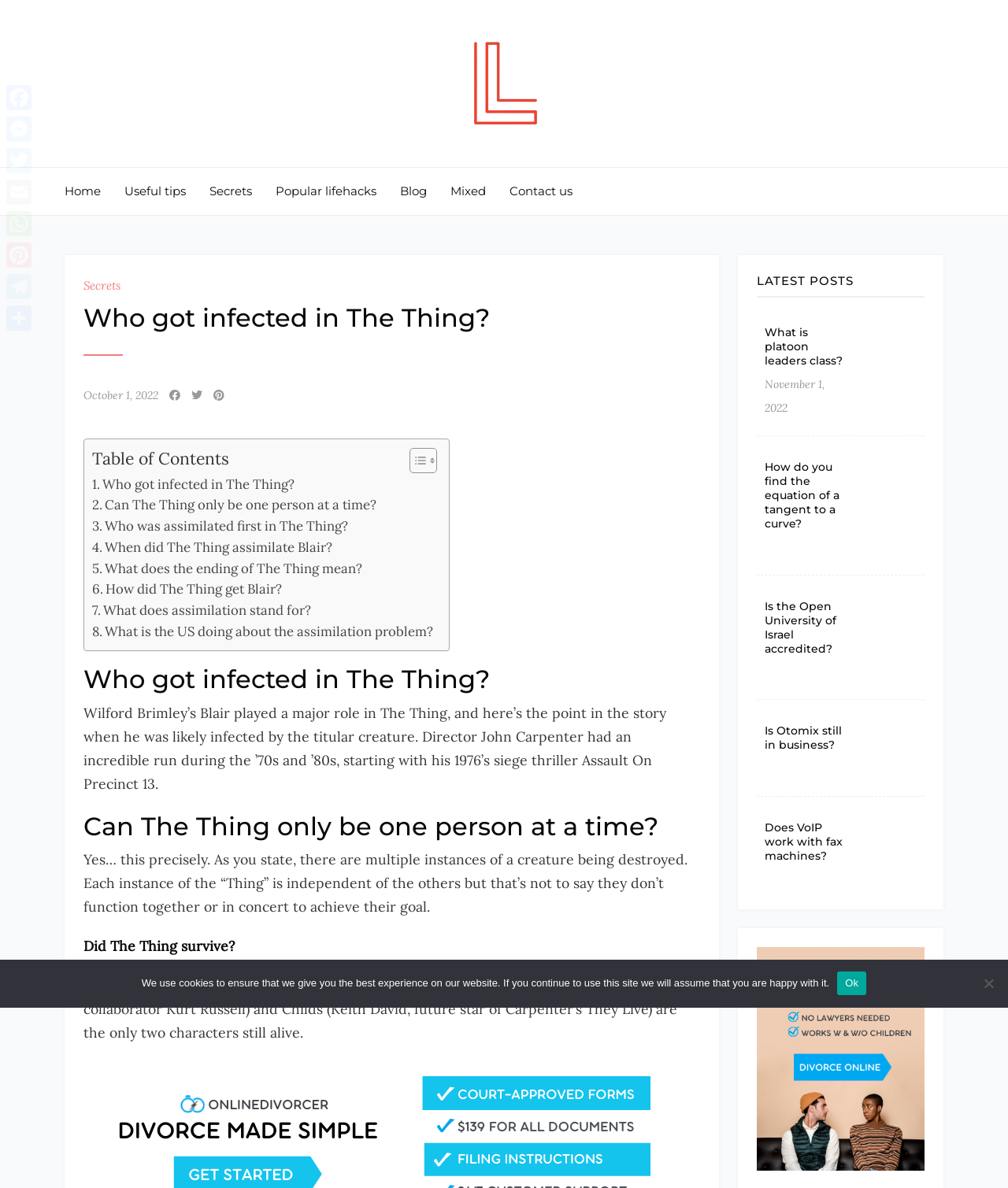Based on the element description "What does assimilation stand for?", predict the bounding box coordinates of the UI element.

[0.091, 0.505, 0.309, 0.523]